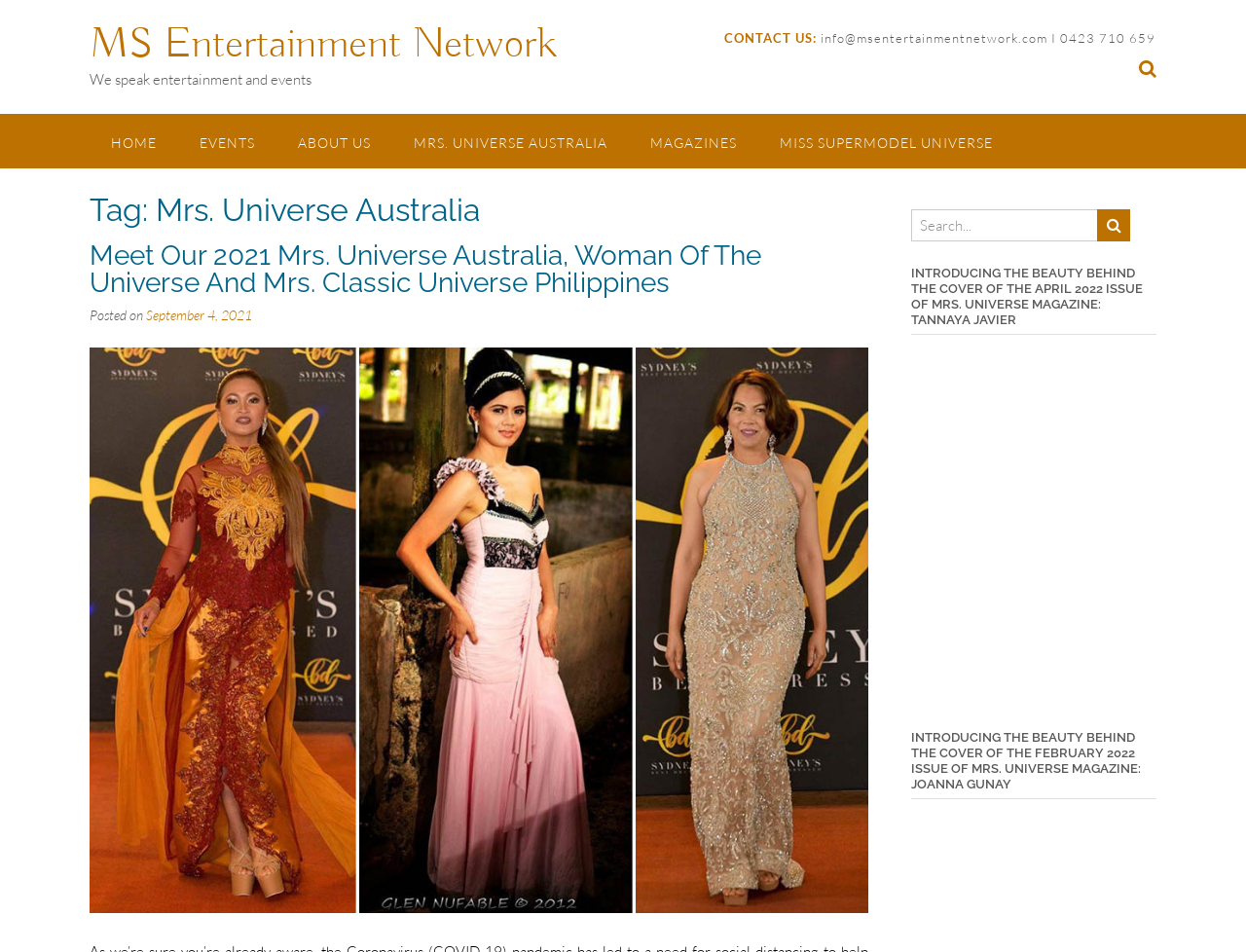Identify the bounding box coordinates for the UI element described as follows: "name="s" placeholder="Search..." title="Search for:"". Ensure the coordinates are four float numbers between 0 and 1, formatted as [left, top, right, bottom].

[0.731, 0.219, 0.883, 0.253]